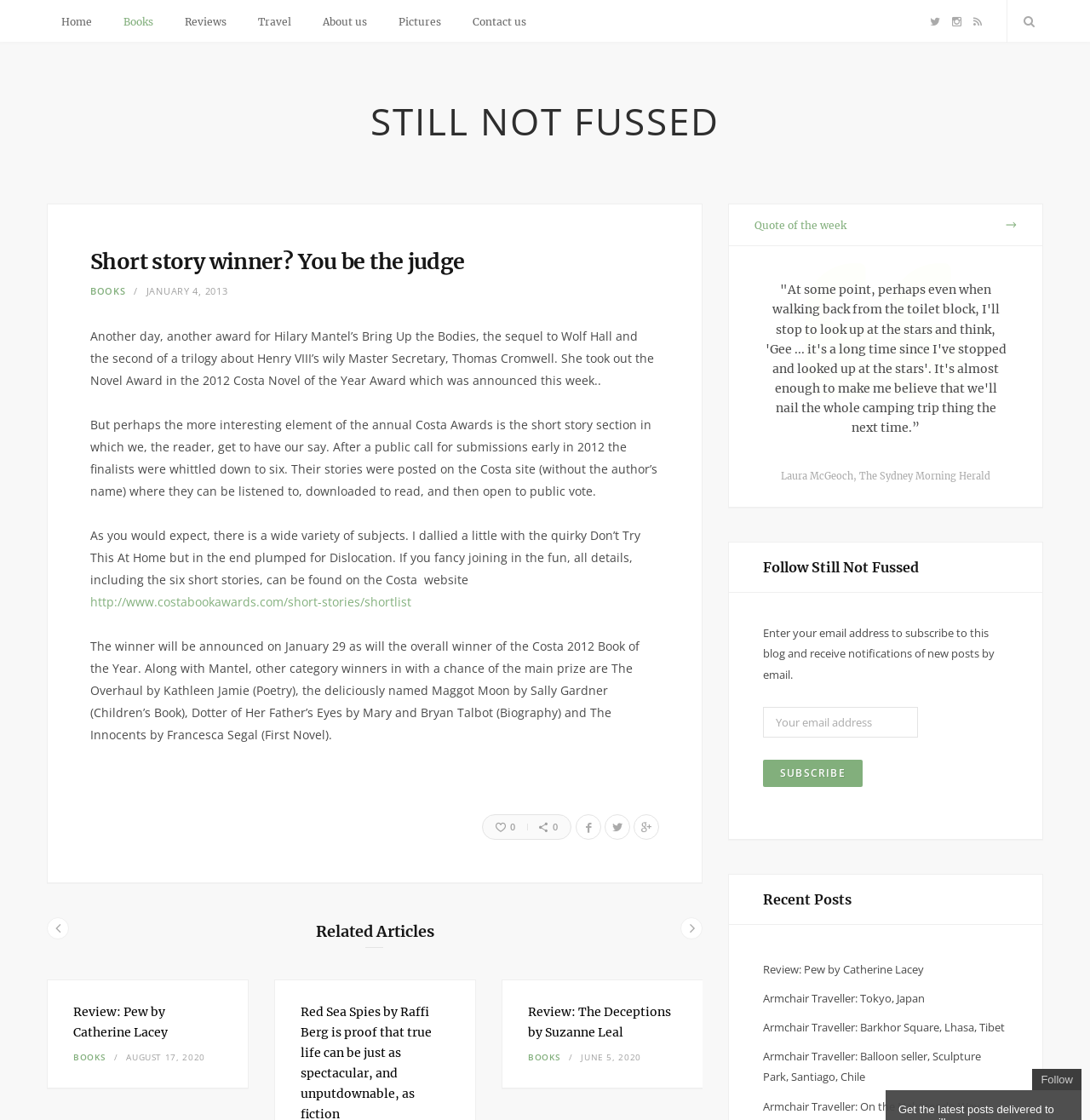Please determine the bounding box coordinates of the element to click in order to execute the following instruction: "Read the article about Hilary Mantel's Bring Up the Bodies". The coordinates should be four float numbers between 0 and 1, specified as [left, top, right, bottom].

[0.083, 0.293, 0.6, 0.347]